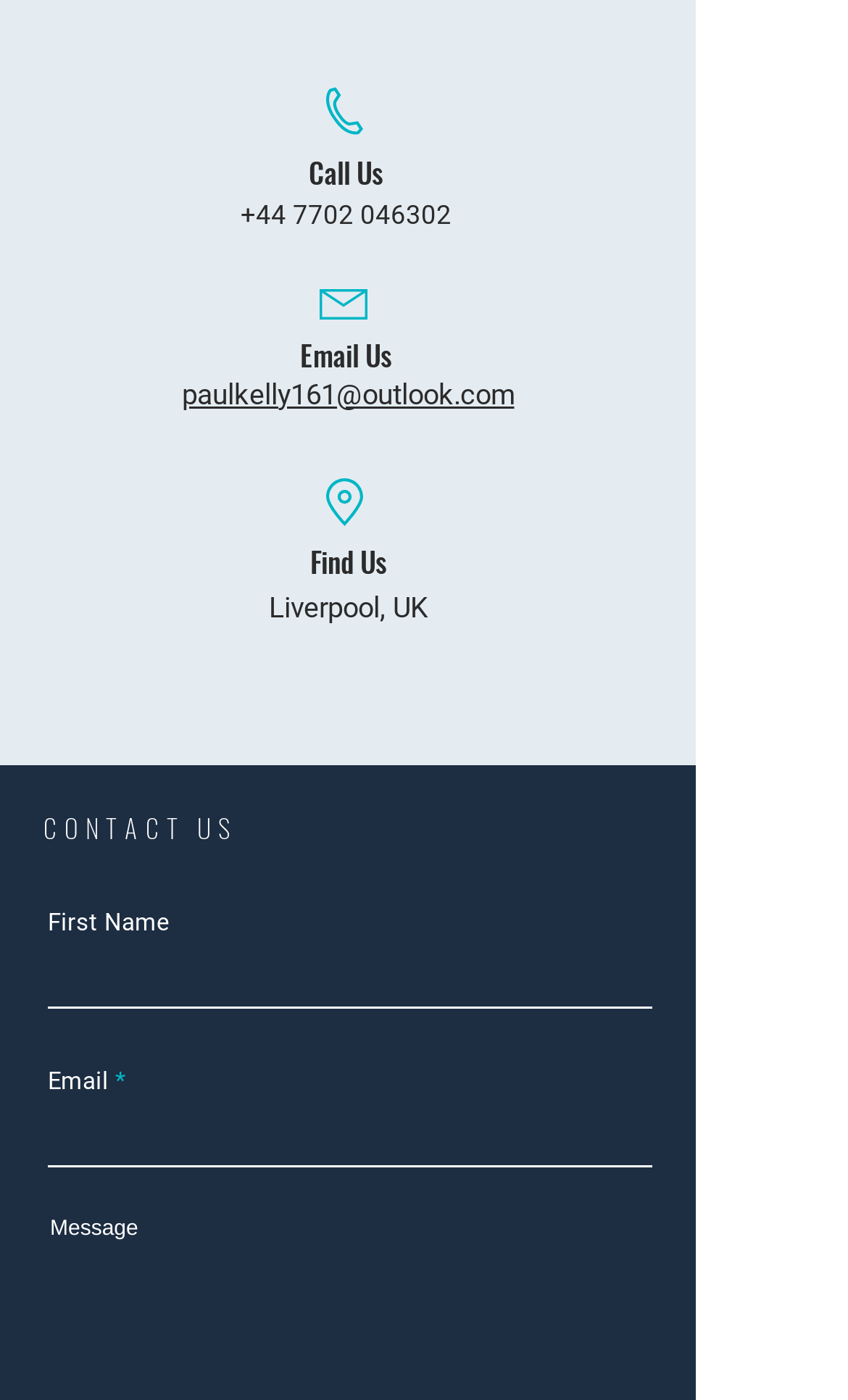Provide your answer in one word or a succinct phrase for the question: 
What is the purpose of the contact form?

To send a message